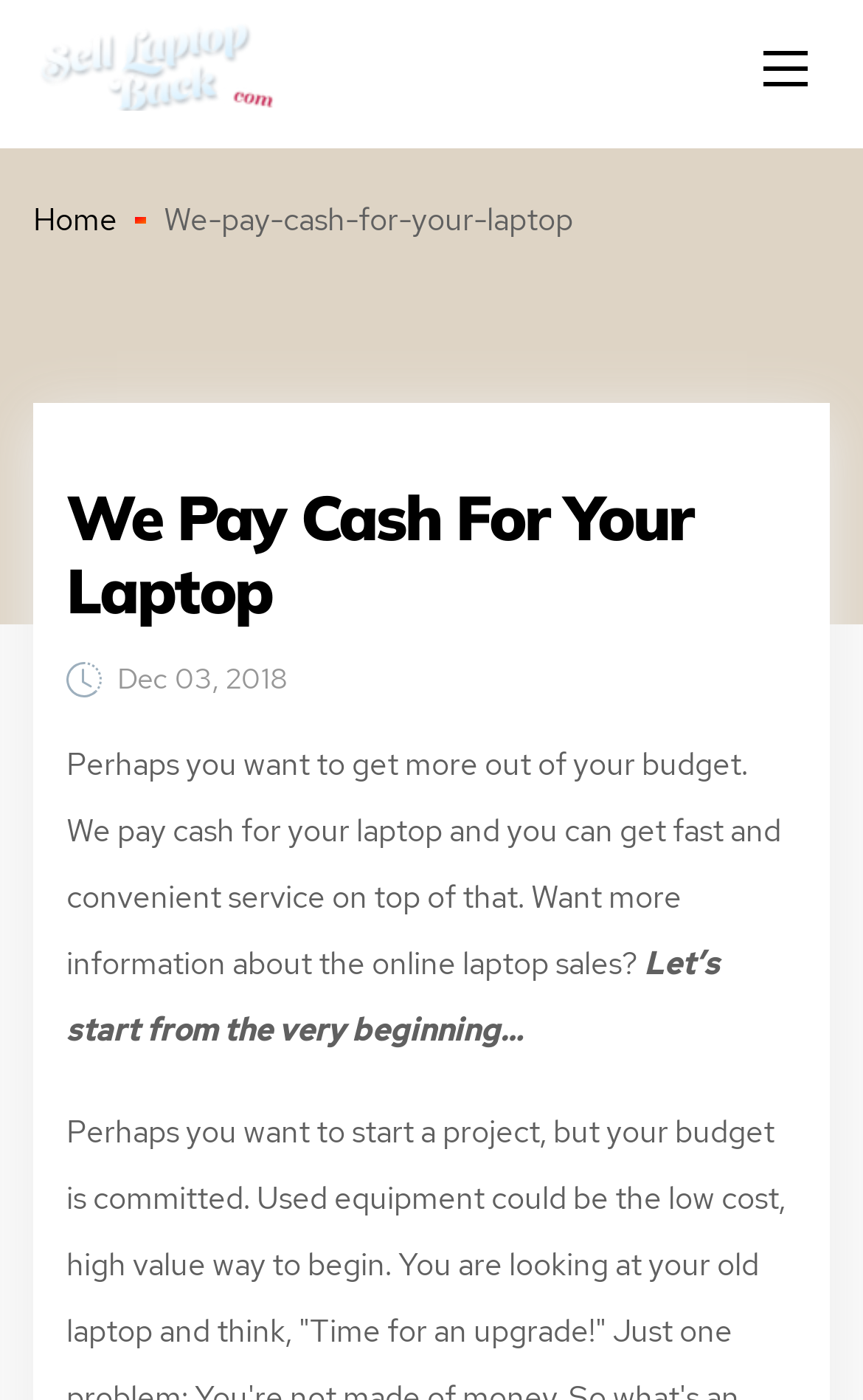Answer briefly with one word or phrase:
What is the purpose of the 'Mobile menu' button?

Open mobile menu